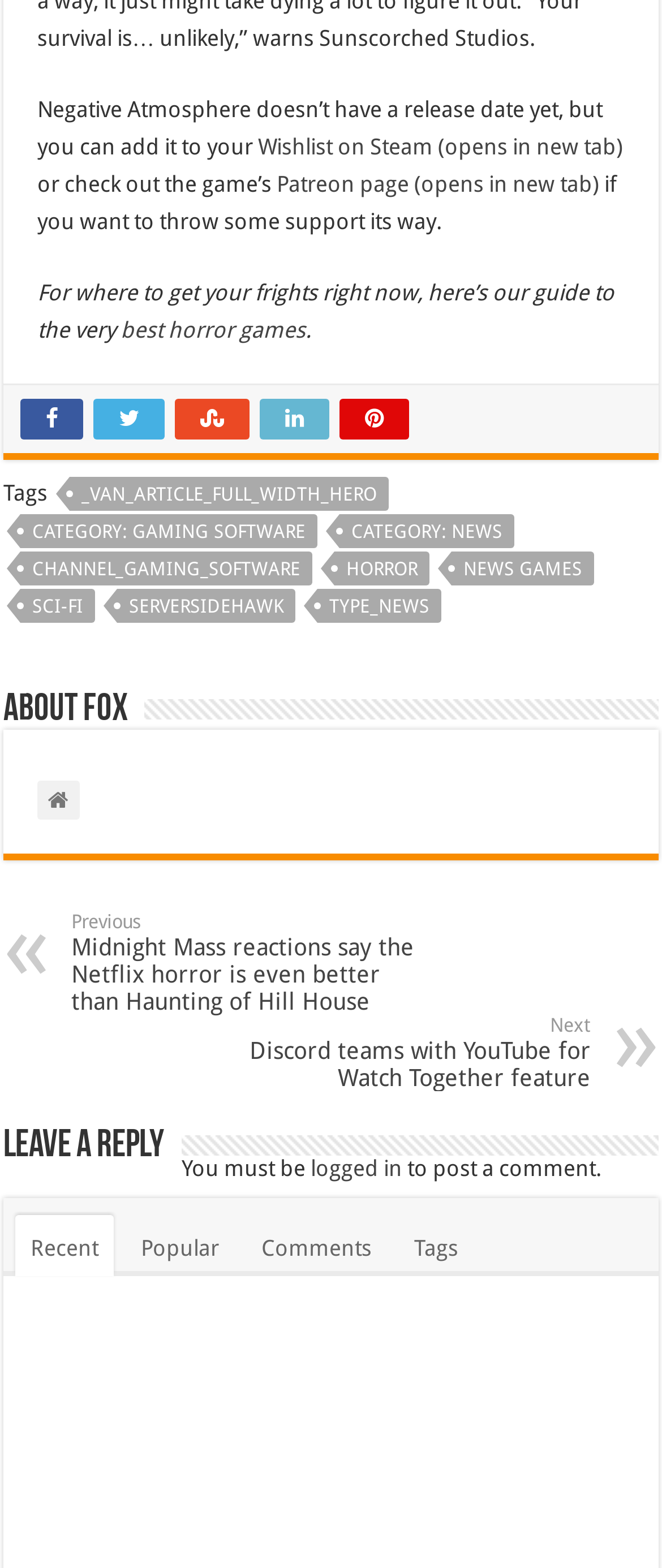Answer the question using only a single word or phrase: 
What type of games is the article about?

Horror games